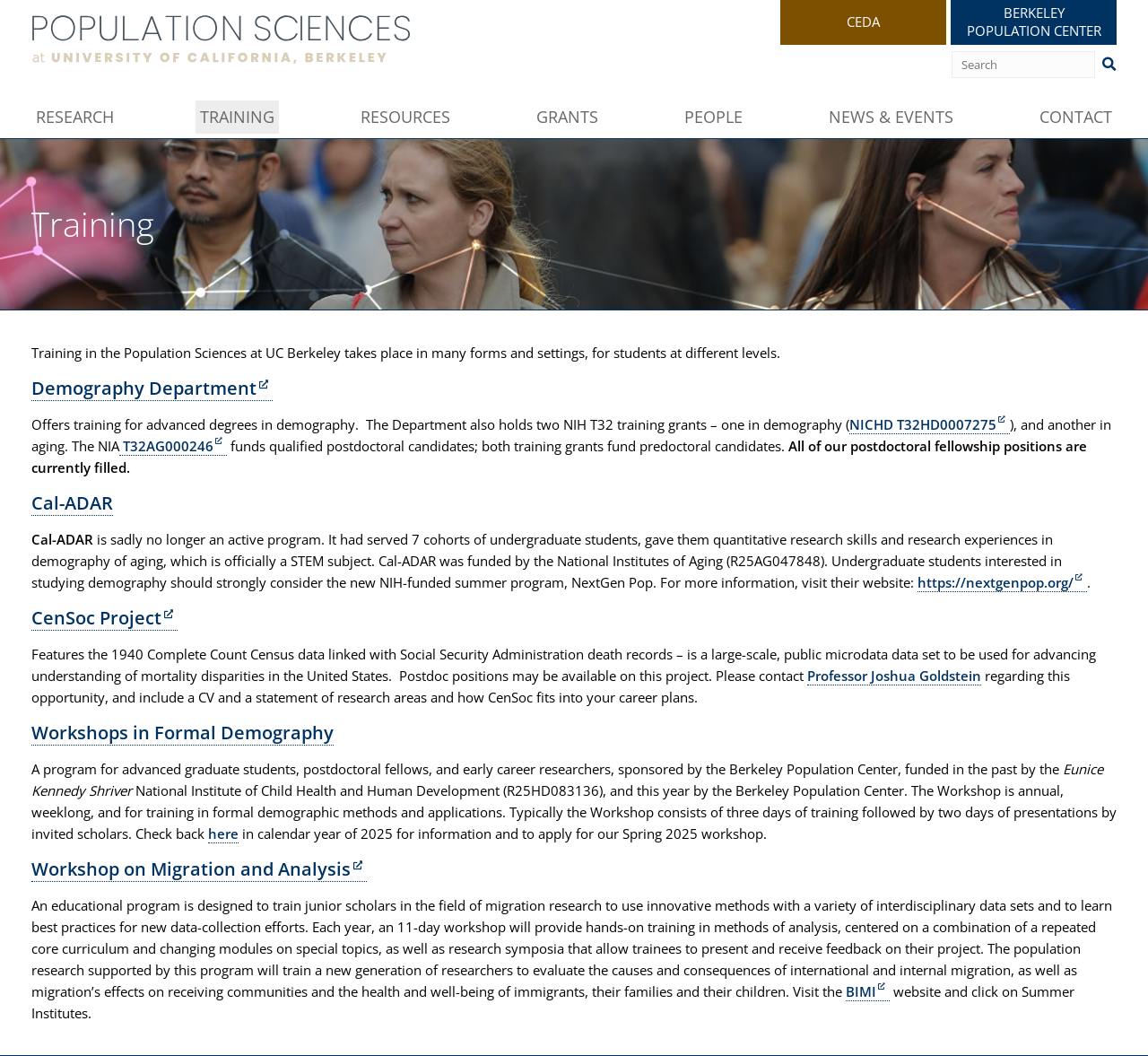Specify the bounding box coordinates of the region I need to click to perform the following instruction: "Visit the Population Sciences at University of California, Berkeley". The coordinates must be four float numbers in the range of 0 to 1, i.e., [left, top, right, bottom].

[0.027, 0.013, 0.362, 0.061]